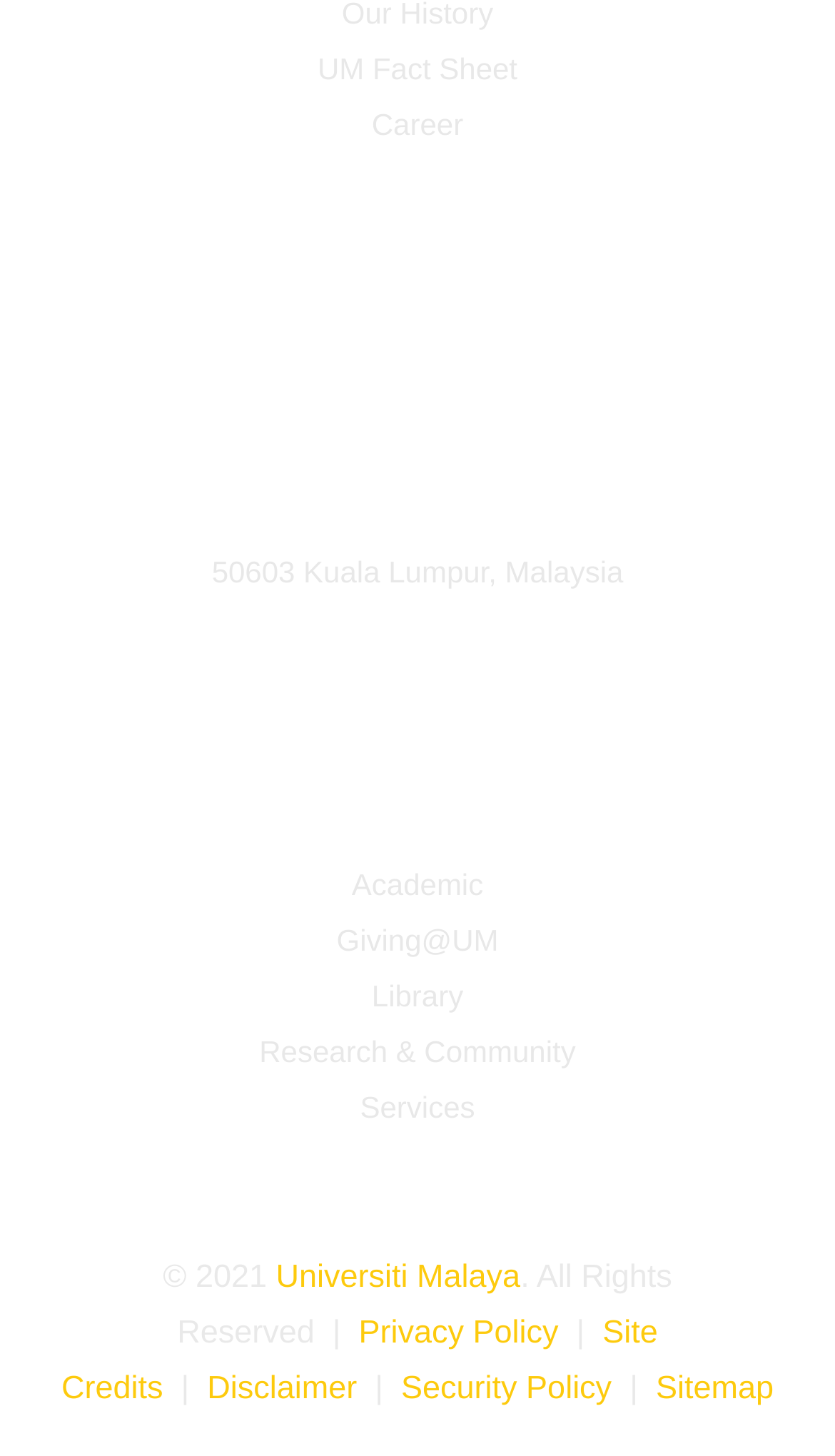Locate the bounding box coordinates of the UI element described by: "UM Fact Sheet". Provide the coordinates as four float numbers between 0 and 1, formatted as [left, top, right, bottom].

[0.38, 0.028, 0.62, 0.067]